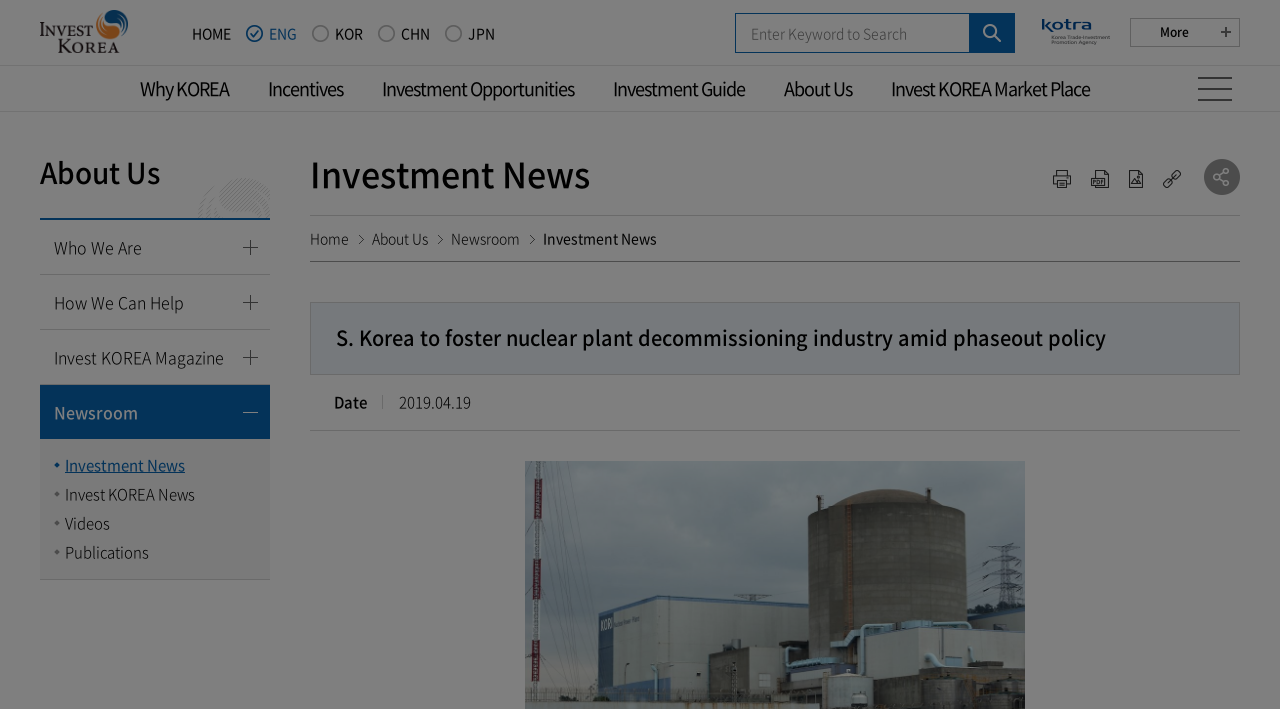Provide your answer in one word or a succinct phrase for the question: 
What is the name of the organization?

Invest KOREA